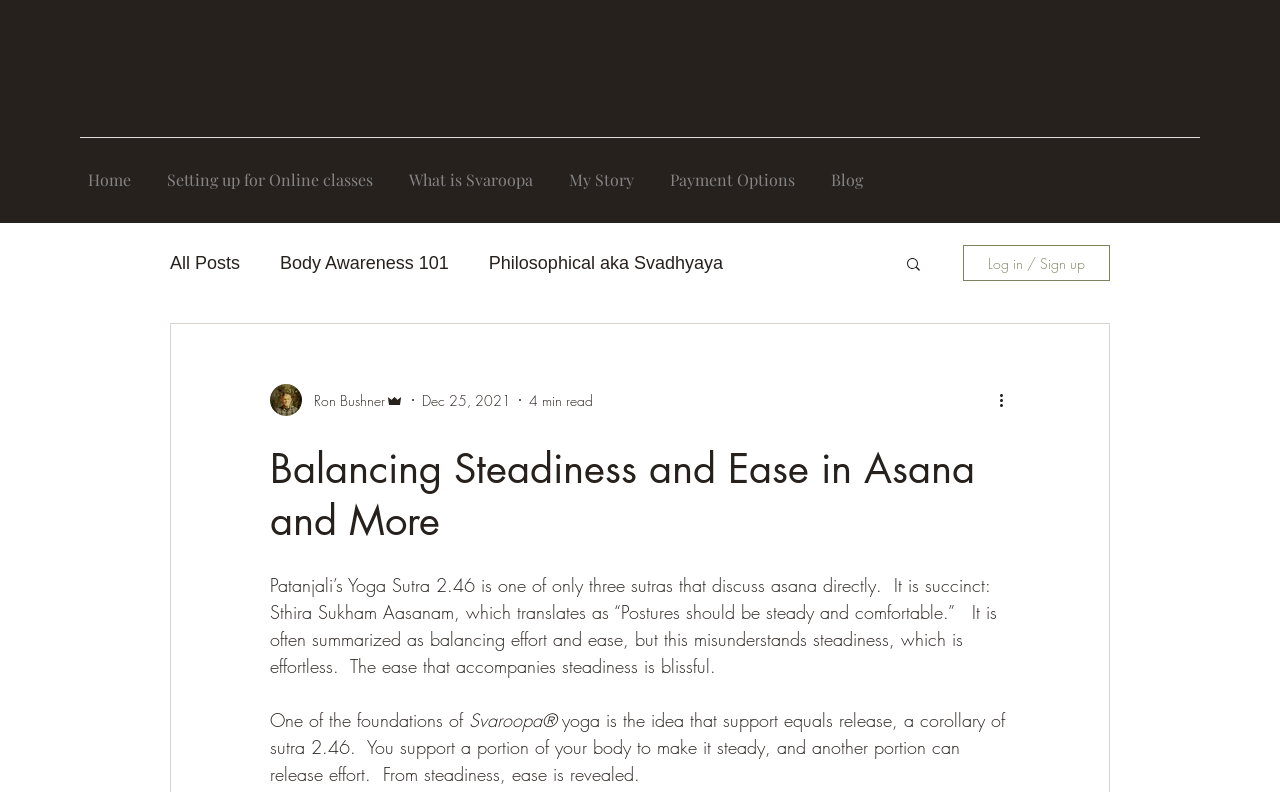Can you find and provide the title of the webpage?

Balancing Steadiness and Ease in Asana and More